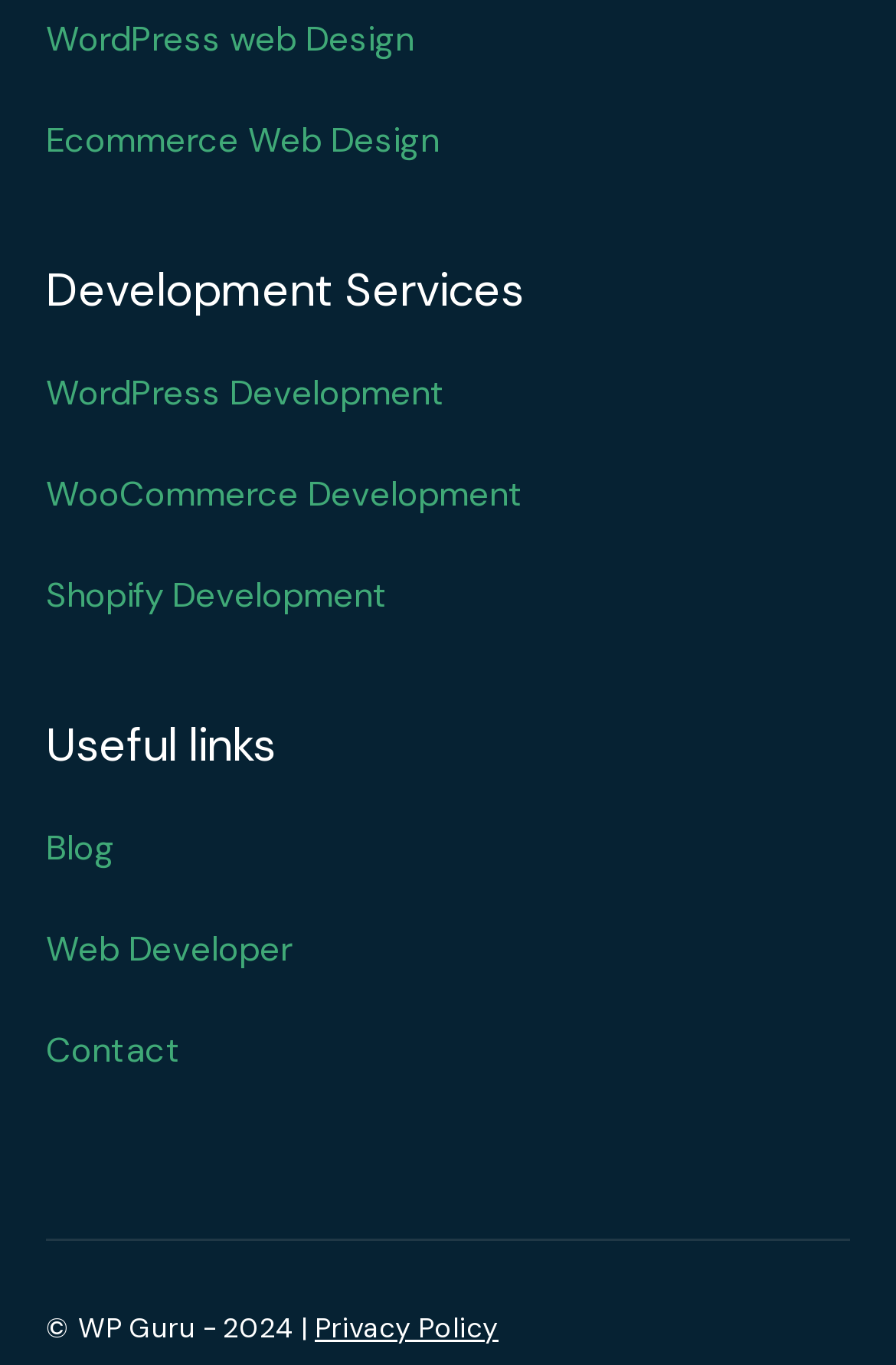Find the bounding box coordinates for the area that should be clicked to accomplish the instruction: "Go to Blog".

[0.051, 0.604, 0.128, 0.637]